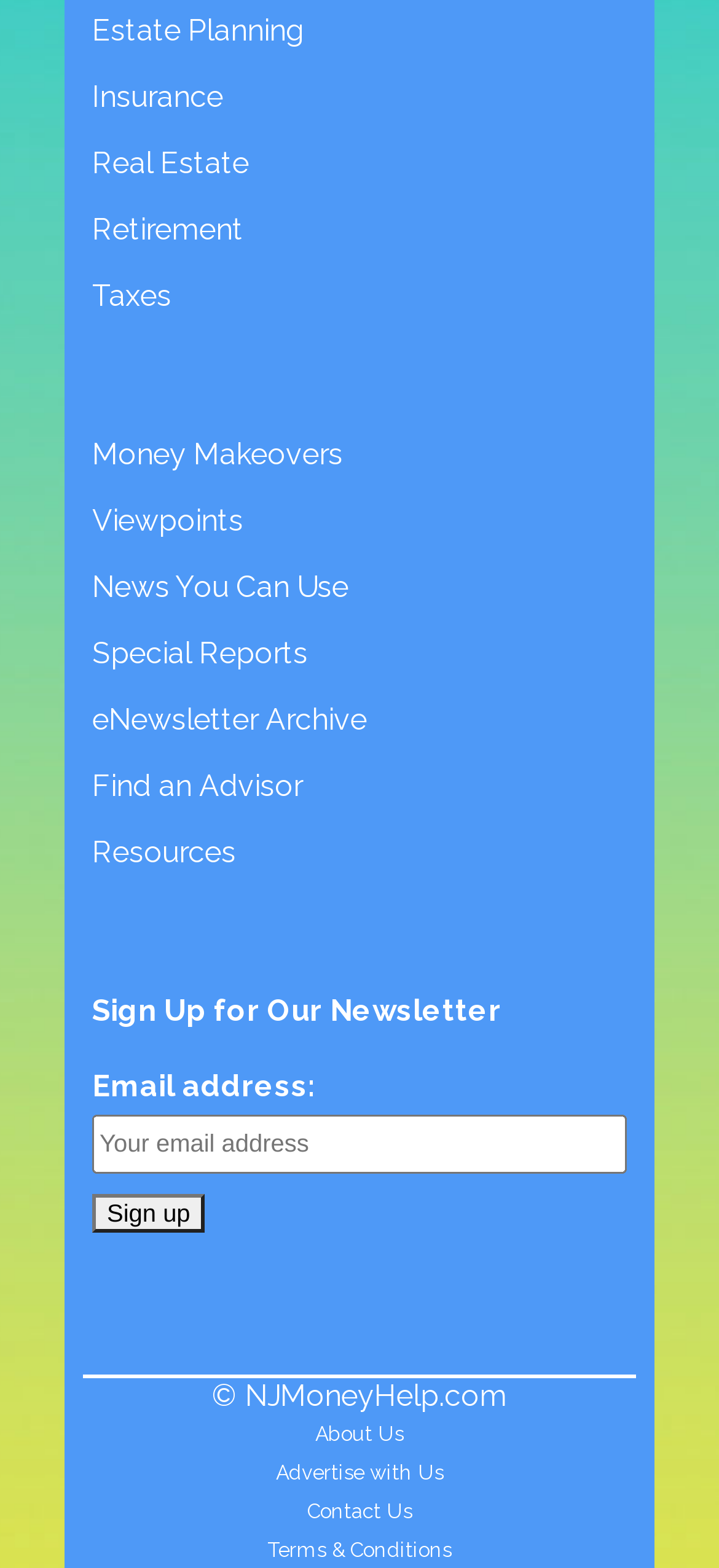What is the first link on the webpage?
Please answer the question with a detailed response using the information from the screenshot.

The first link on the webpage is 'Estate Planning' which is located at the top of the page with a bounding box coordinate of [0.128, 0.008, 0.872, 0.03].